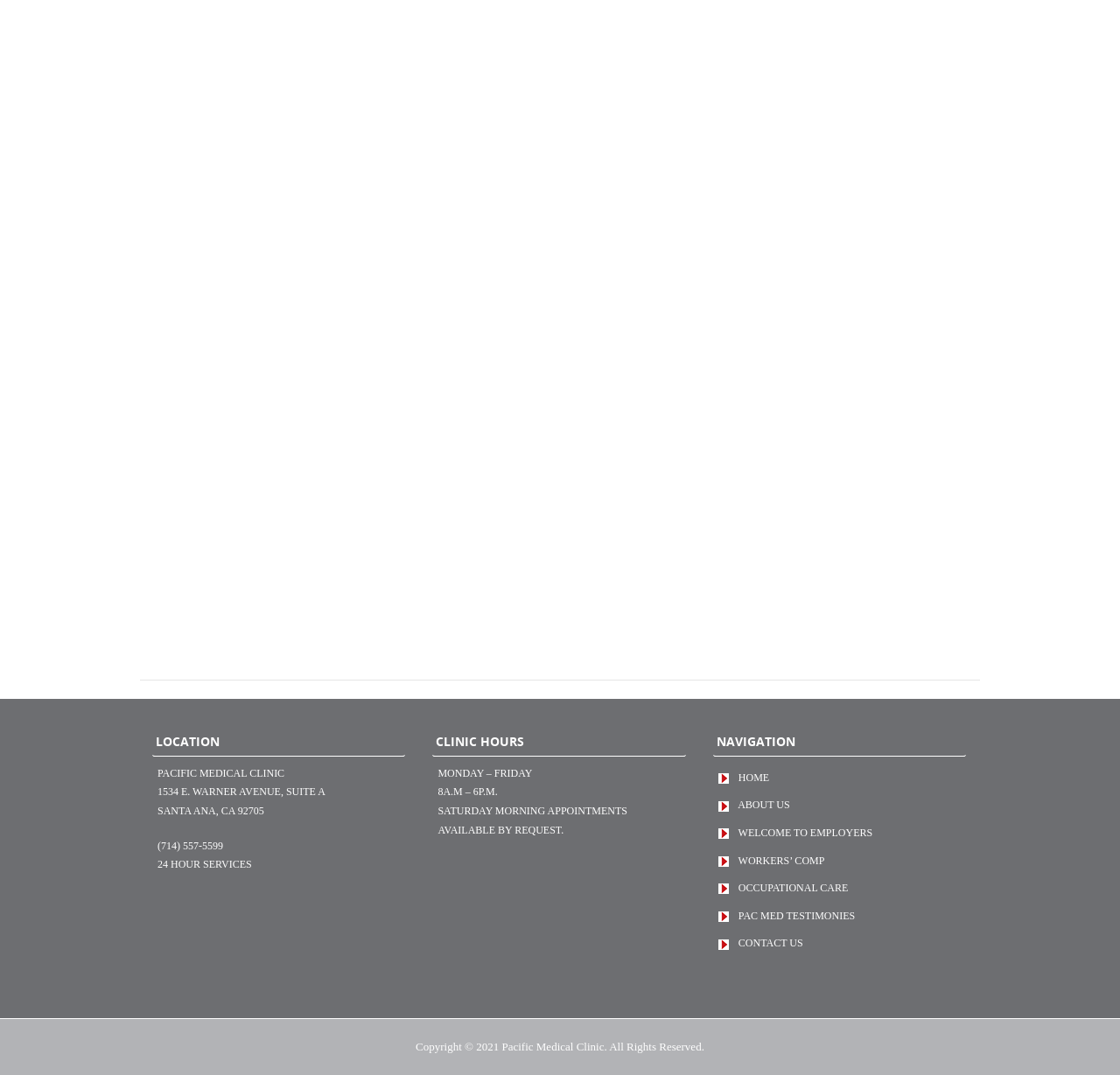Locate the bounding box coordinates of the clickable area needed to fulfill the instruction: "Download the 'DOWNLOADABLE FORMS'".

[0.609, 0.323, 0.764, 0.339]